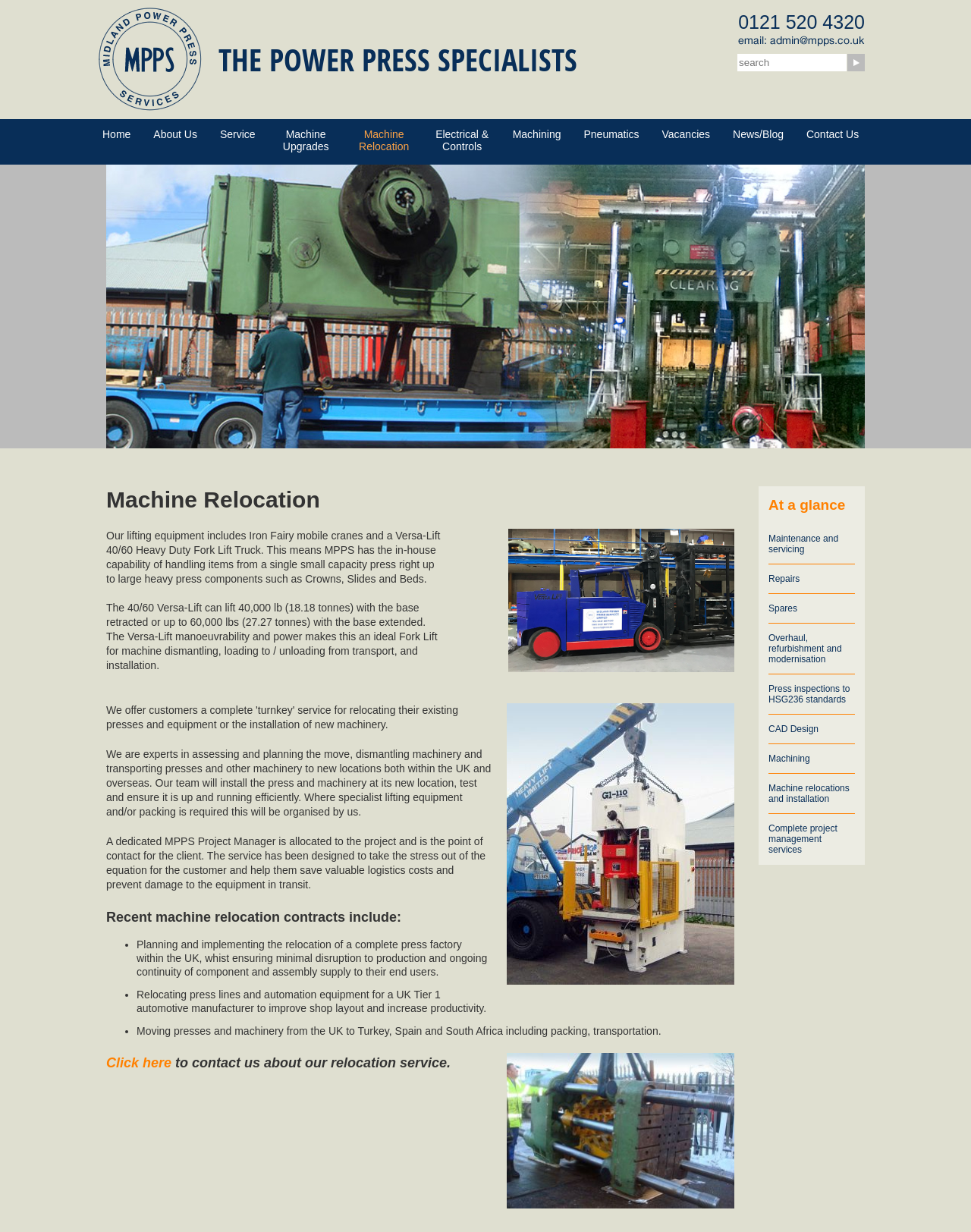Look at the image and answer the question in detail:
What is the name of the company?

The company name can be found at the top left corner of the webpage, next to the logo and above the navigation menu.